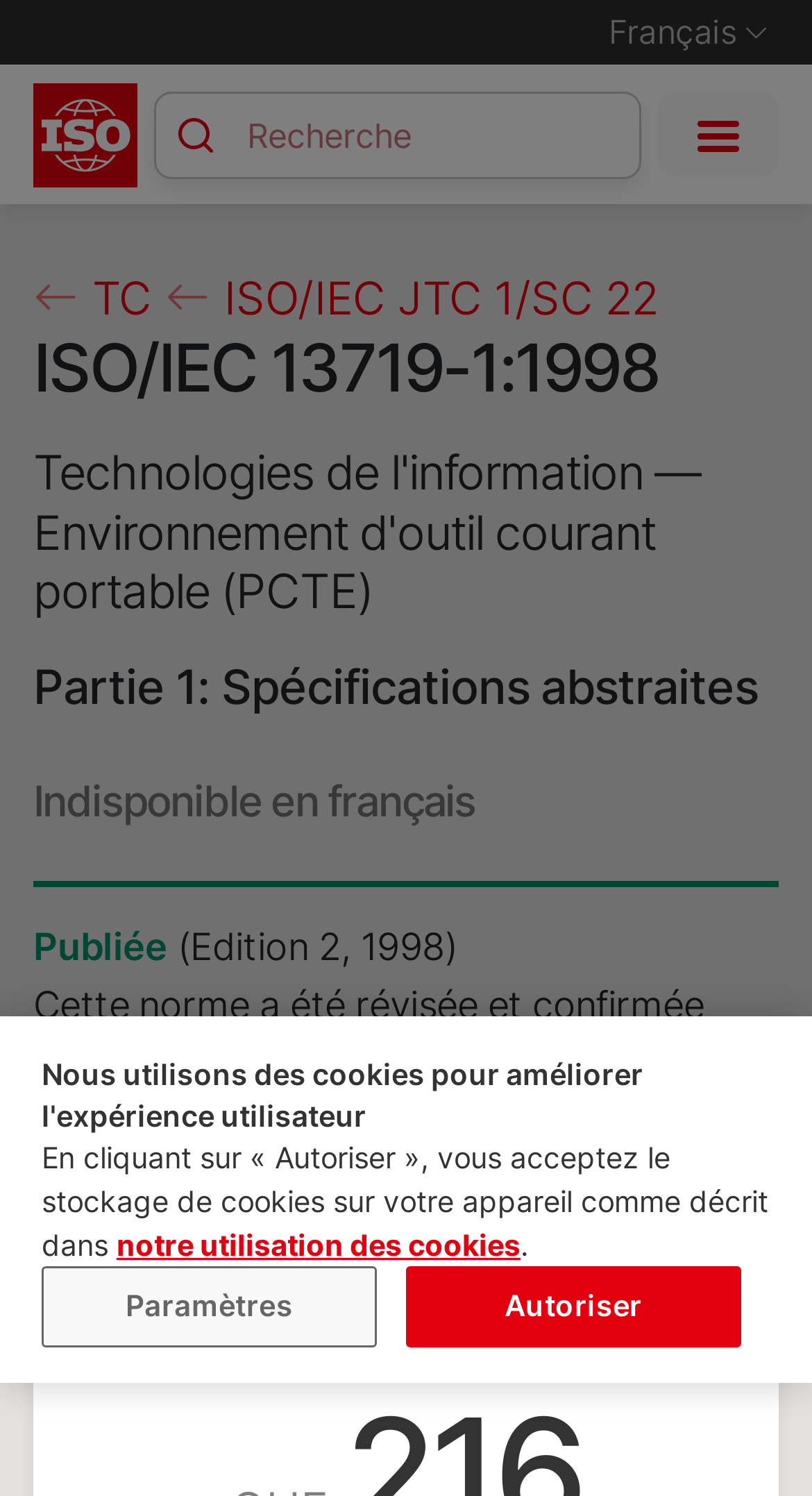Locate the bounding box coordinates of the area where you should click to accomplish the instruction: "View the standard's details".

[0.041, 0.218, 0.959, 0.48]